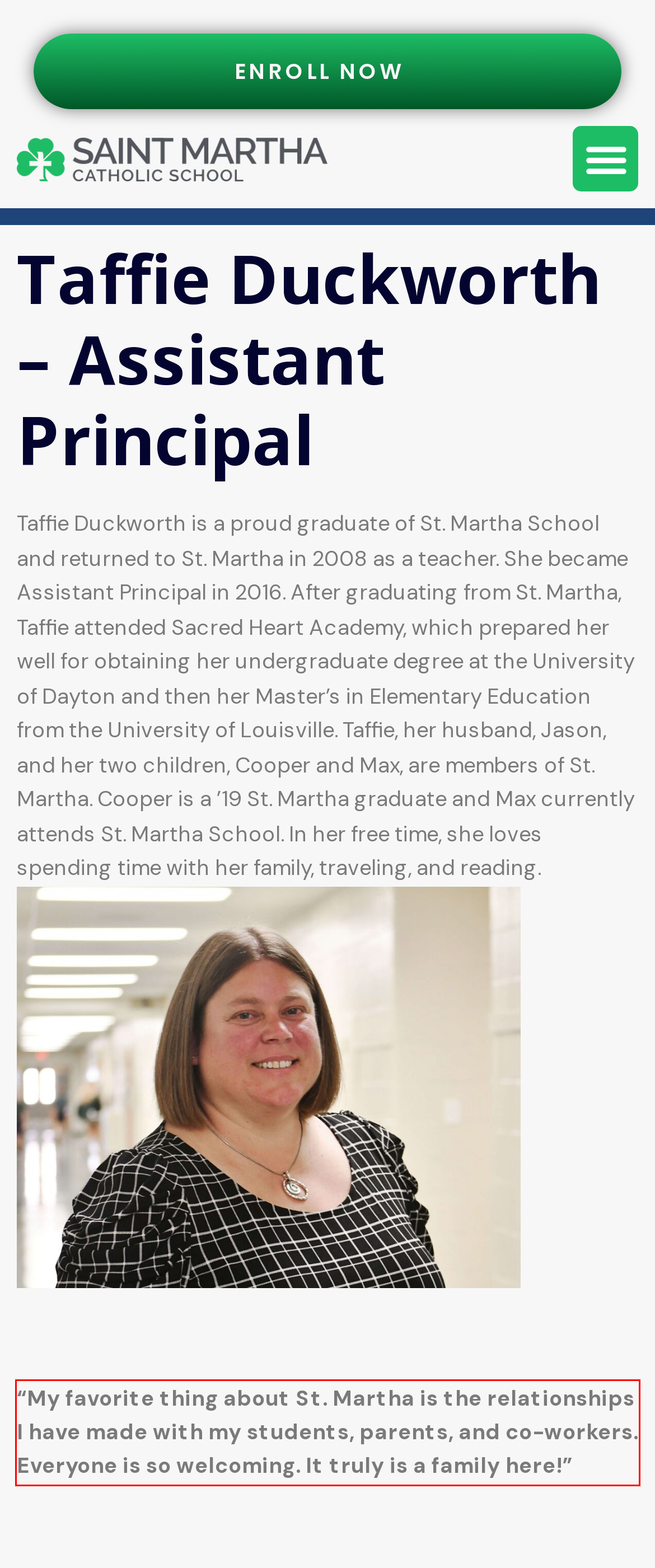Using the provided webpage screenshot, recognize the text content in the area marked by the red bounding box.

“My favorite thing about St. Martha is the relationships I have made with my students, parents, and co-workers. Everyone is so welcoming. It truly is a family here!”